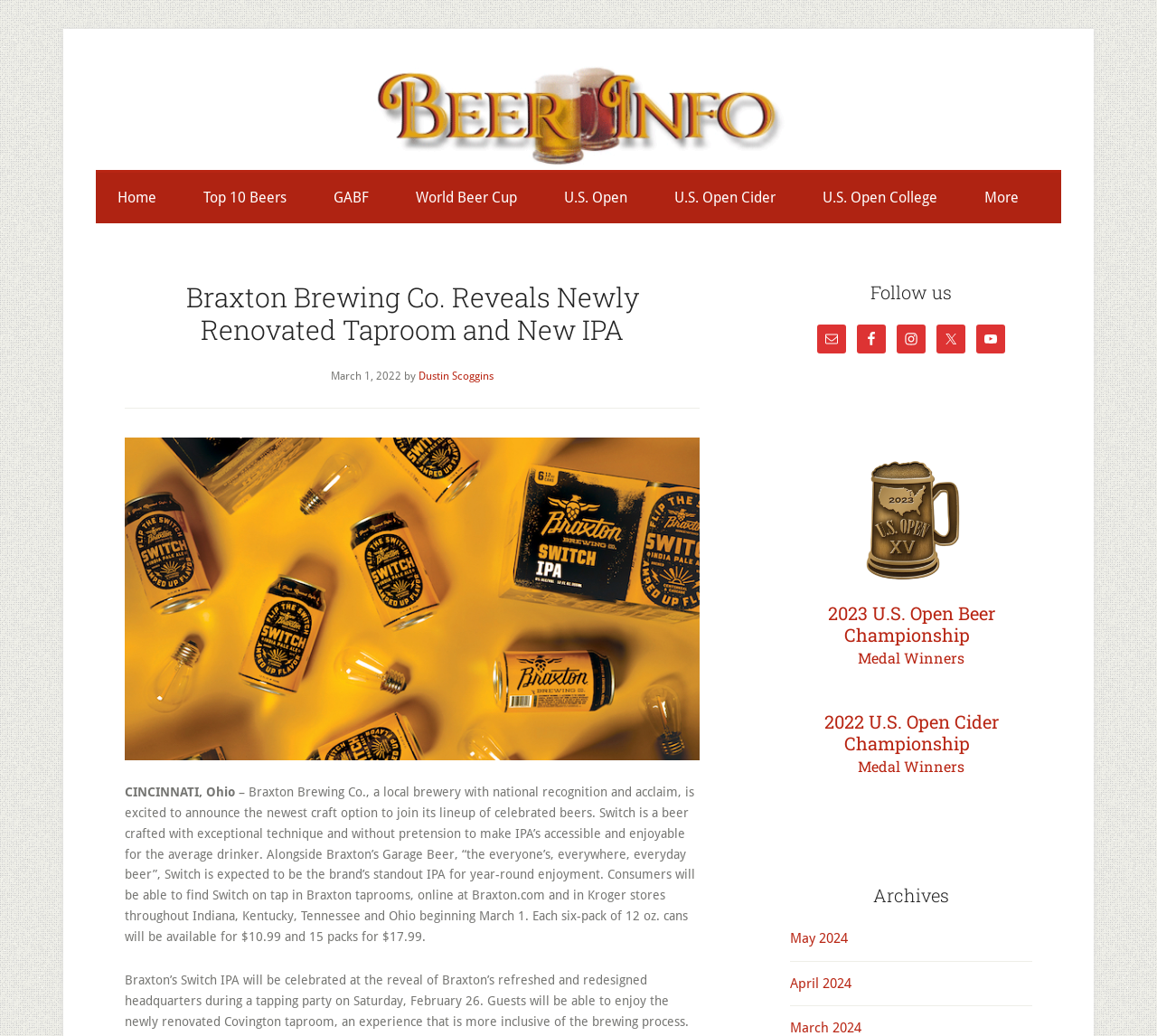Determine the bounding box coordinates of the target area to click to execute the following instruction: "Search for a topic."

None